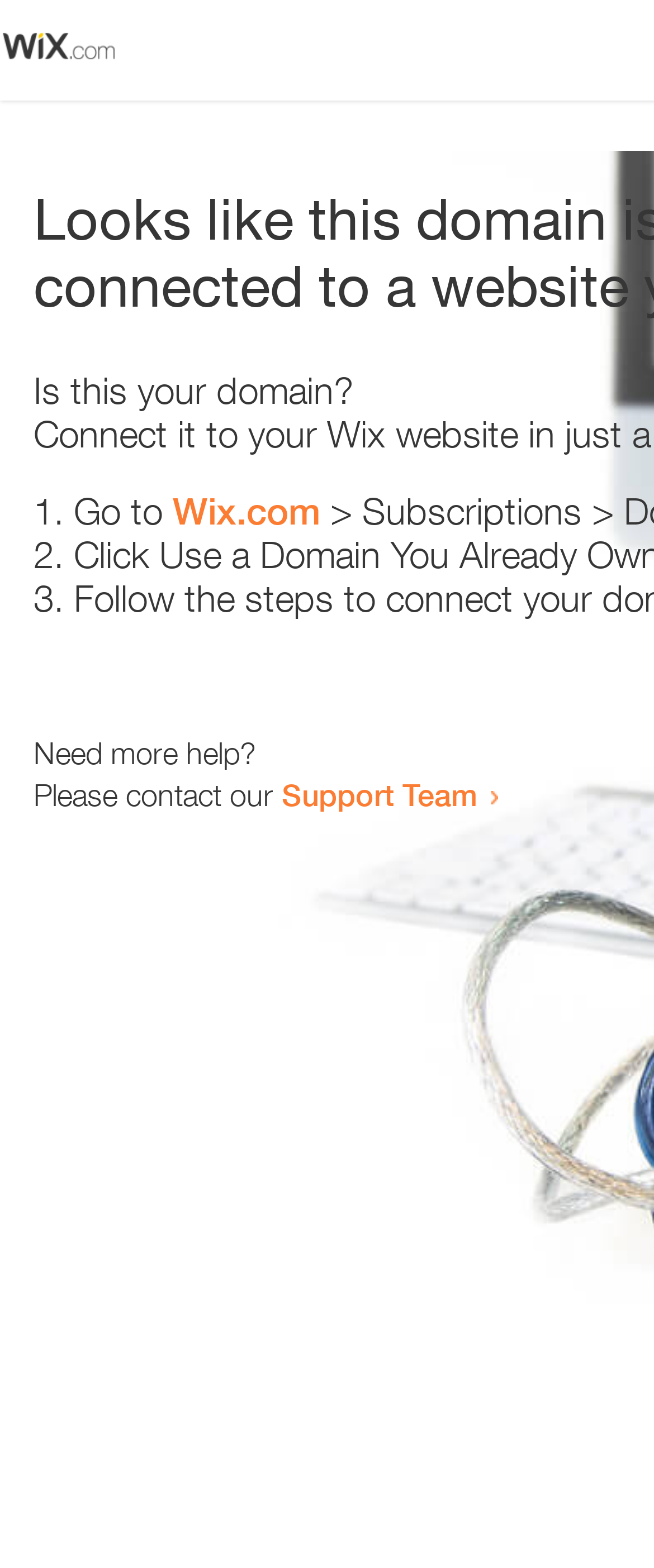Please determine the bounding box coordinates, formatted as (top-left x, top-left y, bottom-right x, bottom-right y), with all values as floating point numbers between 0 and 1. Identify the bounding box of the region described as: Support Team

[0.431, 0.495, 0.731, 0.518]